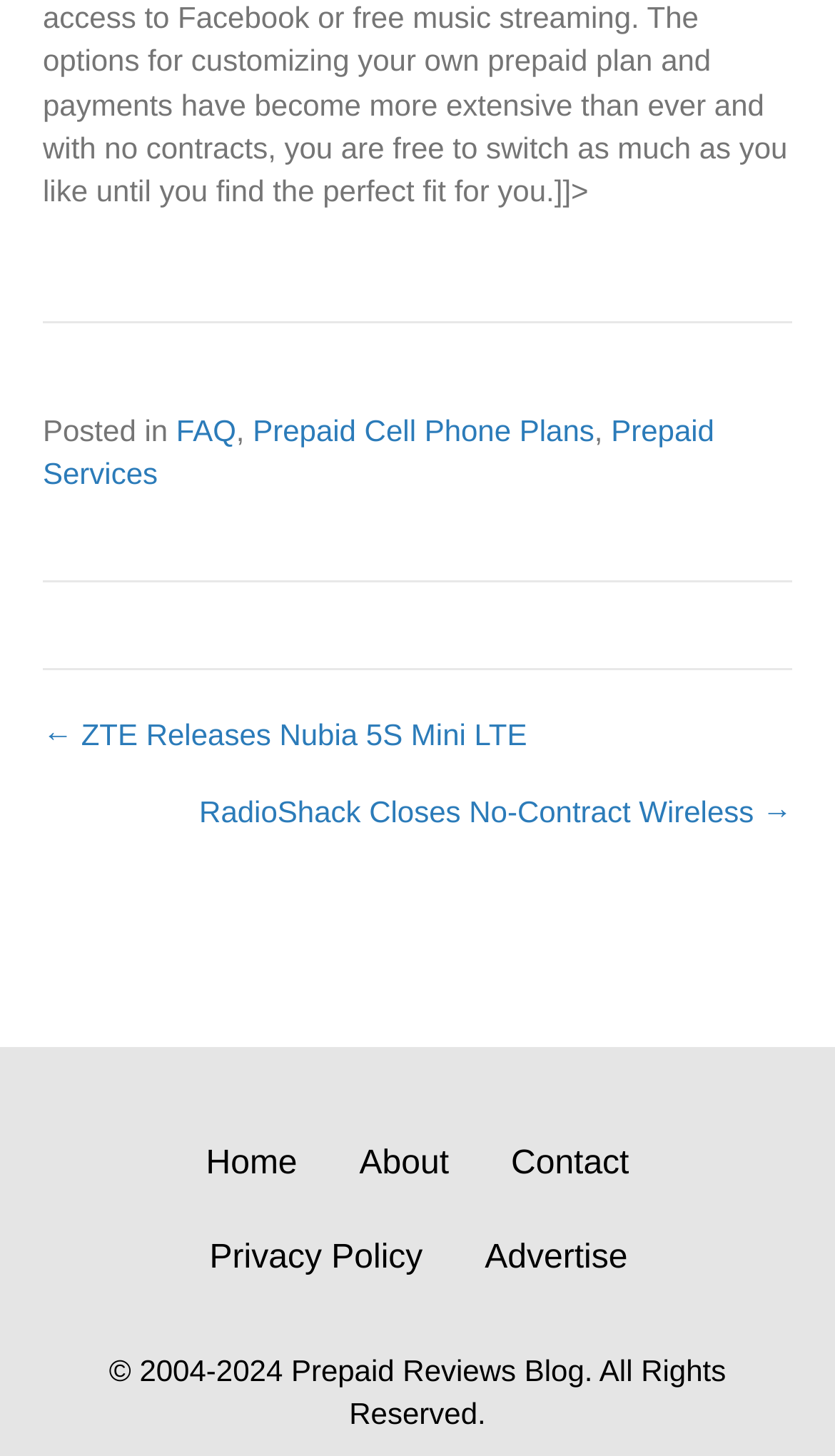Please identify the bounding box coordinates of the clickable area that will fulfill the following instruction: "view Prepaid Cell Phone Plans". The coordinates should be in the format of four float numbers between 0 and 1, i.e., [left, top, right, bottom].

[0.303, 0.283, 0.712, 0.307]